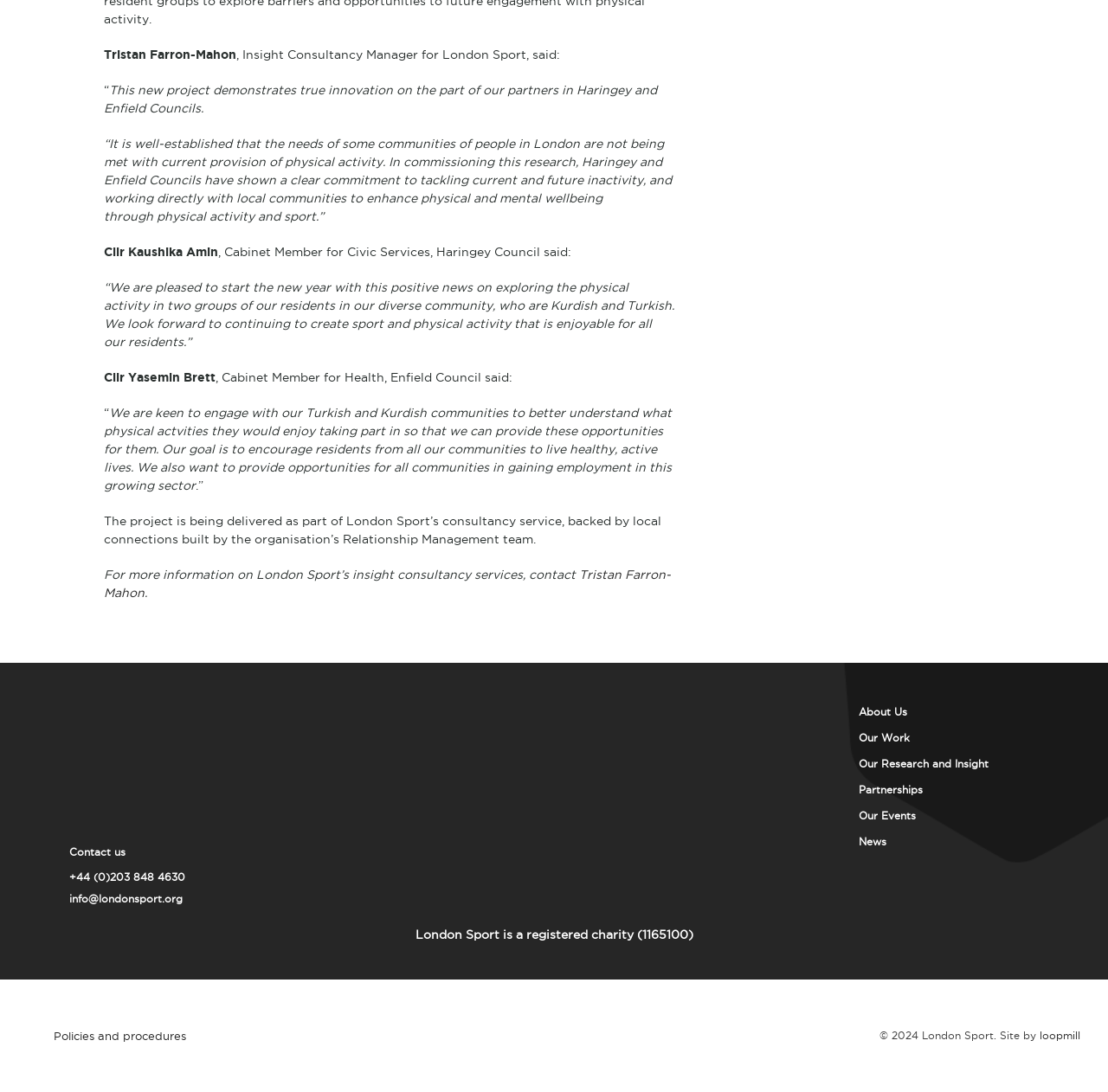Please identify the bounding box coordinates of the element's region that needs to be clicked to fulfill the following instruction: "Learn more about London Sport’s insight consultancy services". The bounding box coordinates should consist of four float numbers between 0 and 1, i.e., [left, top, right, bottom].

[0.094, 0.52, 0.605, 0.549]